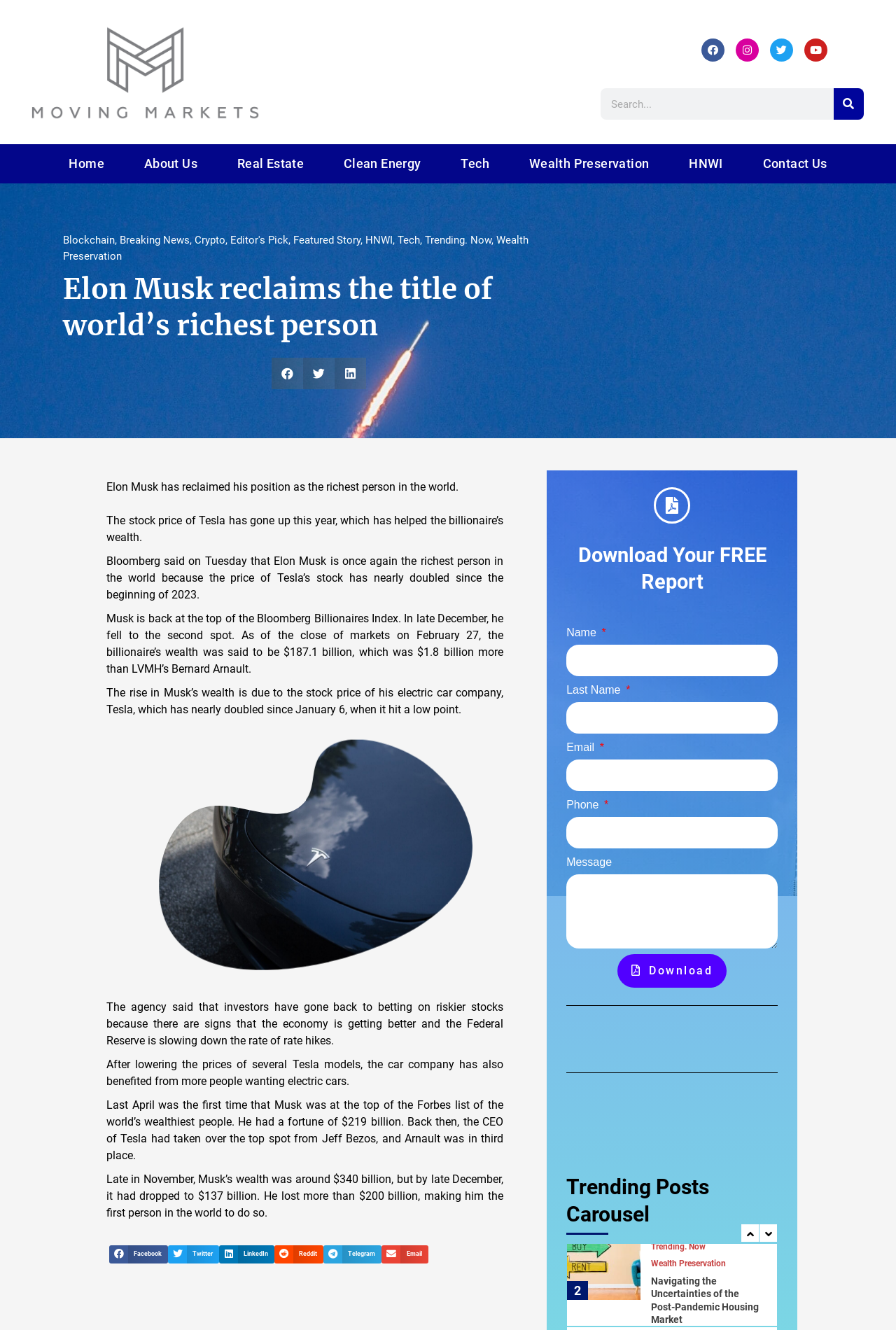Provide a thorough description of the webpage's content and layout.

This webpage is about Elon Musk reclaiming his position as the richest person in the world. At the top, there is a heading with the title "Elon Musk reclaims the title of world's richest person - Moving Markets". Below the title, there are several links to social media platforms, including Facebook, Instagram, and a search bar.

On the left side, there is a navigation menu with links to various categories, including Home, About Us, Real Estate, Clean Energy, Tech, Wealth Preservation, and HNWI. Below the navigation menu, there are more links to specific topics, such as Blockchain, Breaking News, Crypto, Editor's Pick, Featured Story, and Trending. Now.

The main content of the webpage is an article about Elon Musk's wealth, which has increased due to the rise in Tesla's stock price. The article provides details about Musk's wealth, including his current net worth and how it has changed over time.

On the right side, there is a section with a heading "Download Your FREE Report" and a form to fill out to download the report. The form requires users to enter their name, last name, email, phone number, and message.

Below the article, there is a section with a heading "Trending Posts Carousel" that displays a carousel of trending posts. Each post has a figure and a caption with links to related topics.

At the bottom of the webpage, there are buttons to share the article on various social media platforms, including Facebook, Twitter, LinkedIn, Reddit, Telegram, and Email.